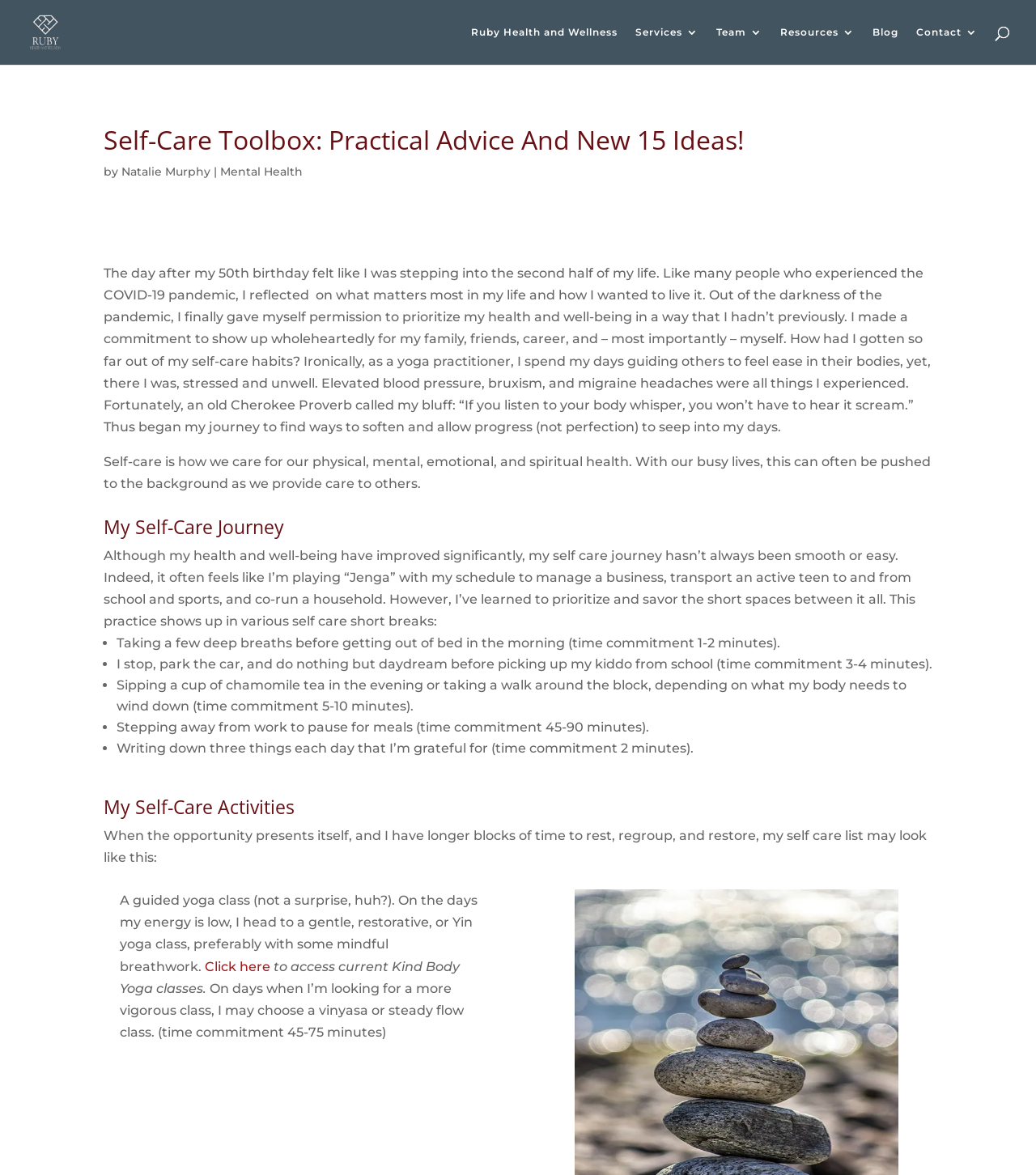Determine the bounding box coordinates of the clickable region to follow the instruction: "Explore the 'Blog' section".

[0.842, 0.023, 0.867, 0.055]